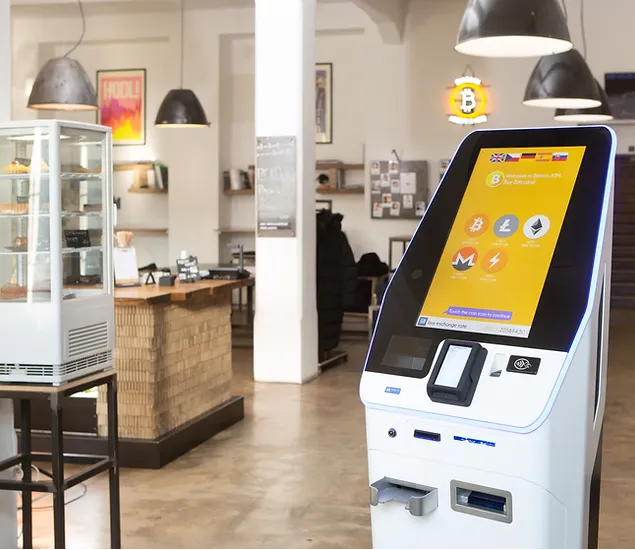What type of lighting fixtures are used in the café?
Please provide a single word or phrase in response based on the screenshot.

Industrial-style